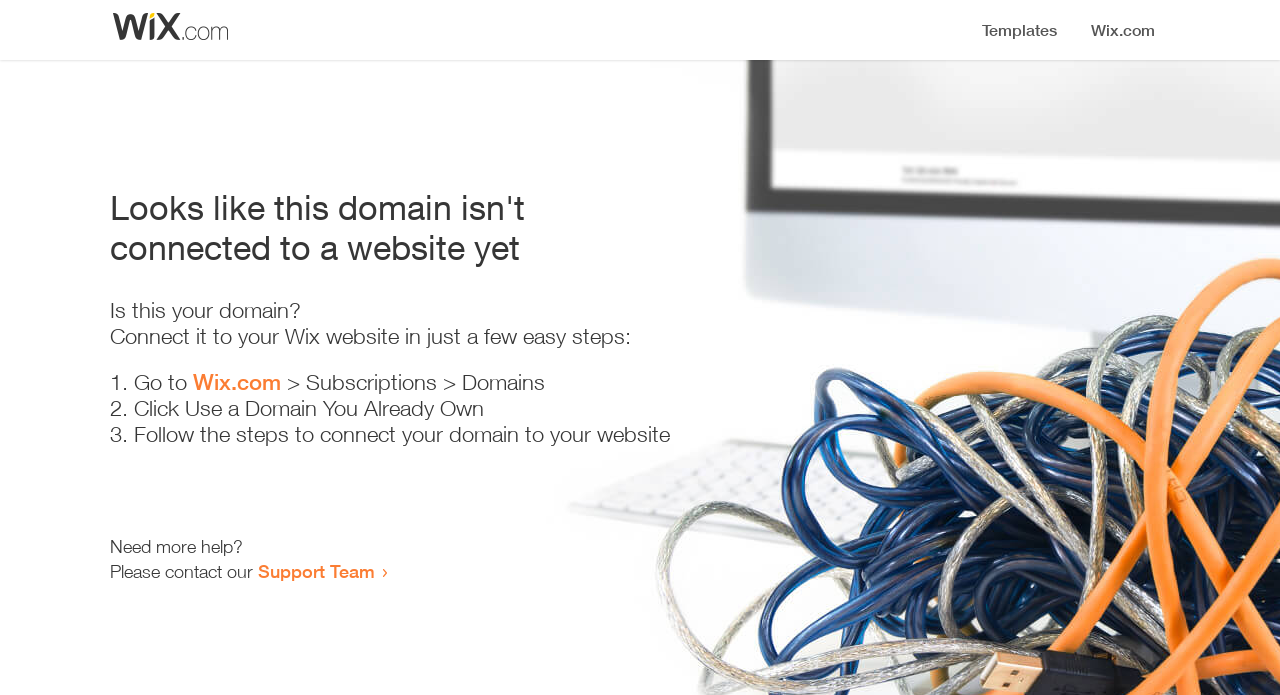Generate the text content of the main headline of the webpage.

Looks like this domain isn't
connected to a website yet